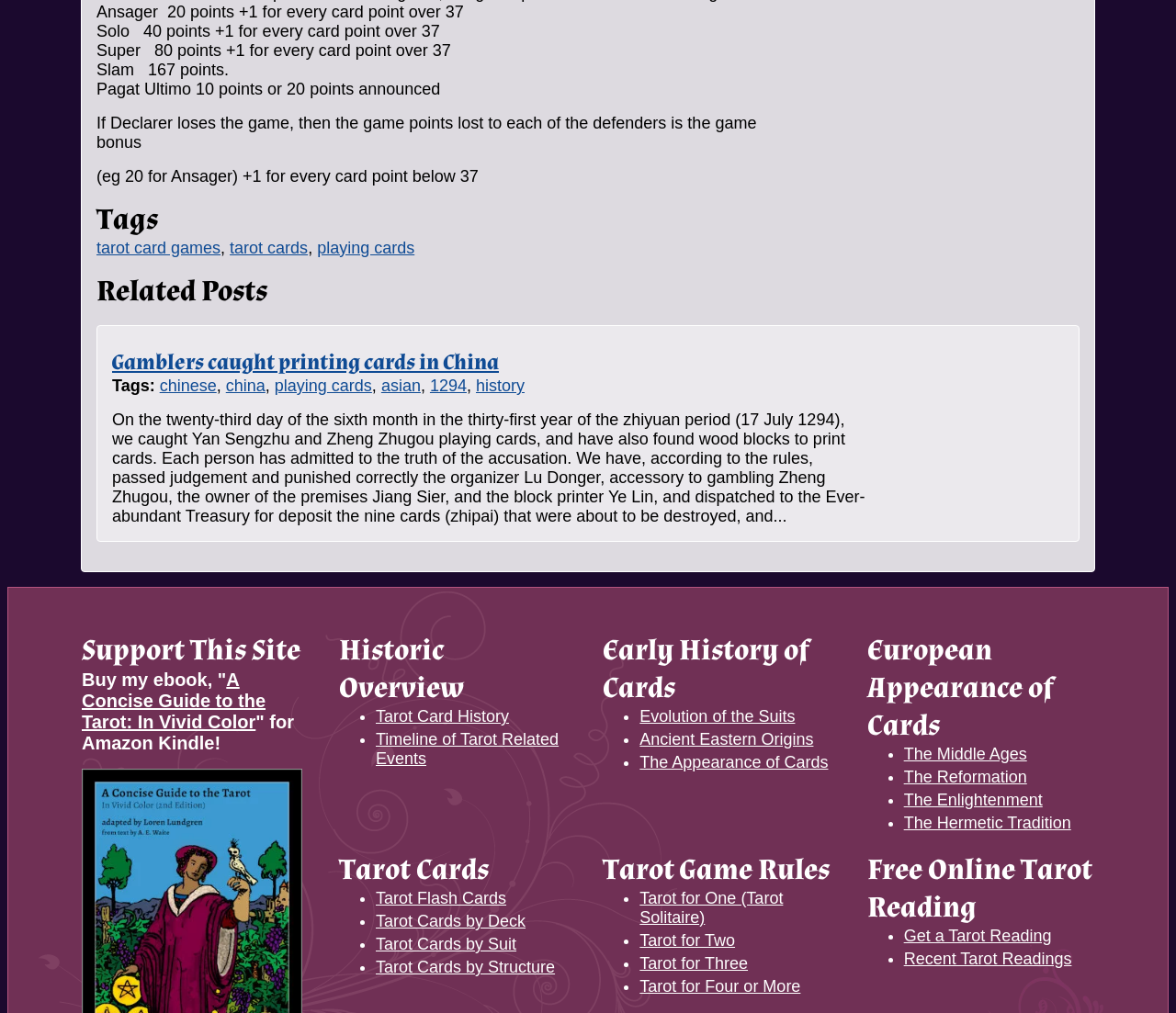Please identify the bounding box coordinates of the element's region that should be clicked to execute the following instruction: "Read the article 'Gamblers caught printing cards in China'". The bounding box coordinates must be four float numbers between 0 and 1, i.e., [left, top, right, bottom].

[0.095, 0.344, 0.736, 0.372]